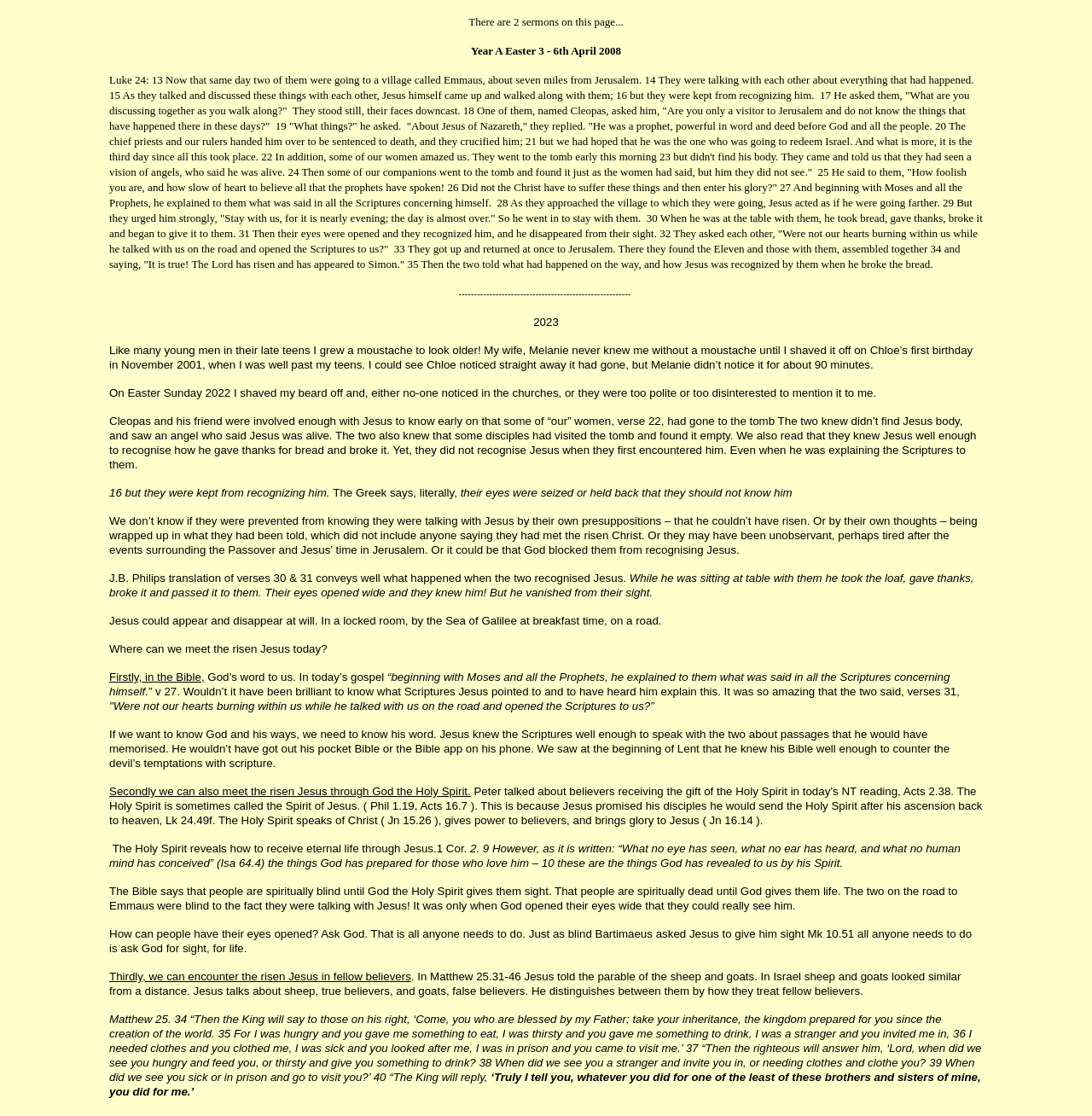Give a detailed account of the webpage's layout and content.

This webpage appears to be a sermon or a religious article, with a focus on Easter and the story of Jesus Christ. At the top of the page, there is a brief introduction stating that there are two sermons on this page, dated April 6th, 2008. 

Below the introduction, there is a passage from the Bible, specifically Luke 24:13-35, which tells the story of two disciples, Cleopas and his friend, who encounter Jesus on the road to Emmaus after his resurrection. The passage is followed by a series of reflections and explanations of the story, written in a conversational tone.

The reflections are divided into four sections, each exploring a different aspect of the story. The first section discusses how Cleopas and his friend did not recognize Jesus at first, and how this relates to our own experiences of not recognizing God's presence in our lives. The second section explores how we can meet the risen Jesus today, specifically through reading the Bible and through the Holy Spirit. The third section discusses how the Holy Spirit reveals God's plans to us and gives us eternal life. The fourth section talks about how we can encounter the risen Jesus in fellow believers, citing the parable of the sheep and goats from Matthew 25:31-46.

Throughout the page, there are several quotes from the Bible, including Luke 24, Acts 2, Philippians 1, John 15 and 16, 1 Corinthians 2, and Isaiah 64. The text is written in a clear and concise manner, with a focus on explaining the biblical passage and its relevance to everyday life.